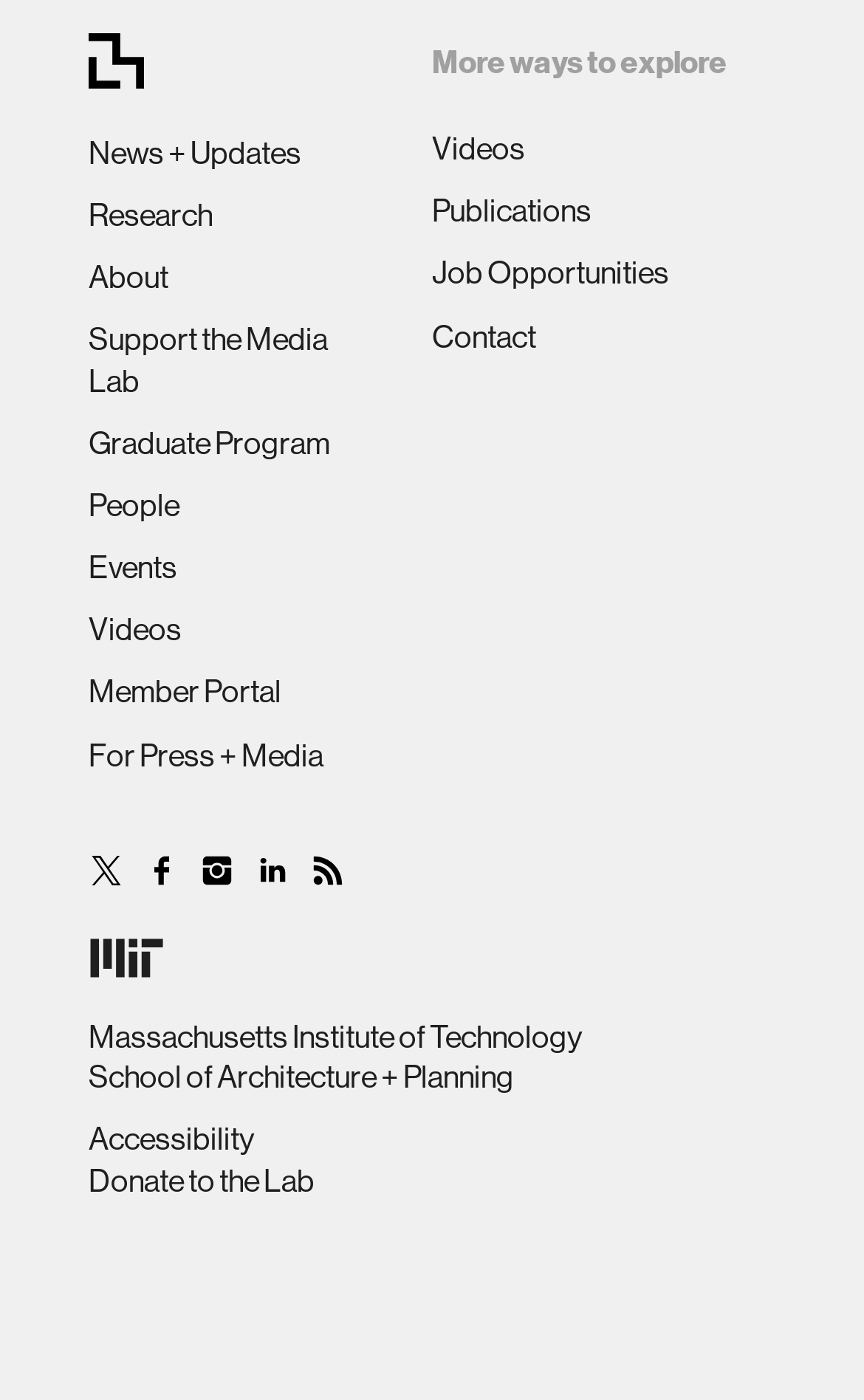Kindly respond to the following question with a single word or a brief phrase: 
What is the last link at the bottom of the page?

Donate to the Lab